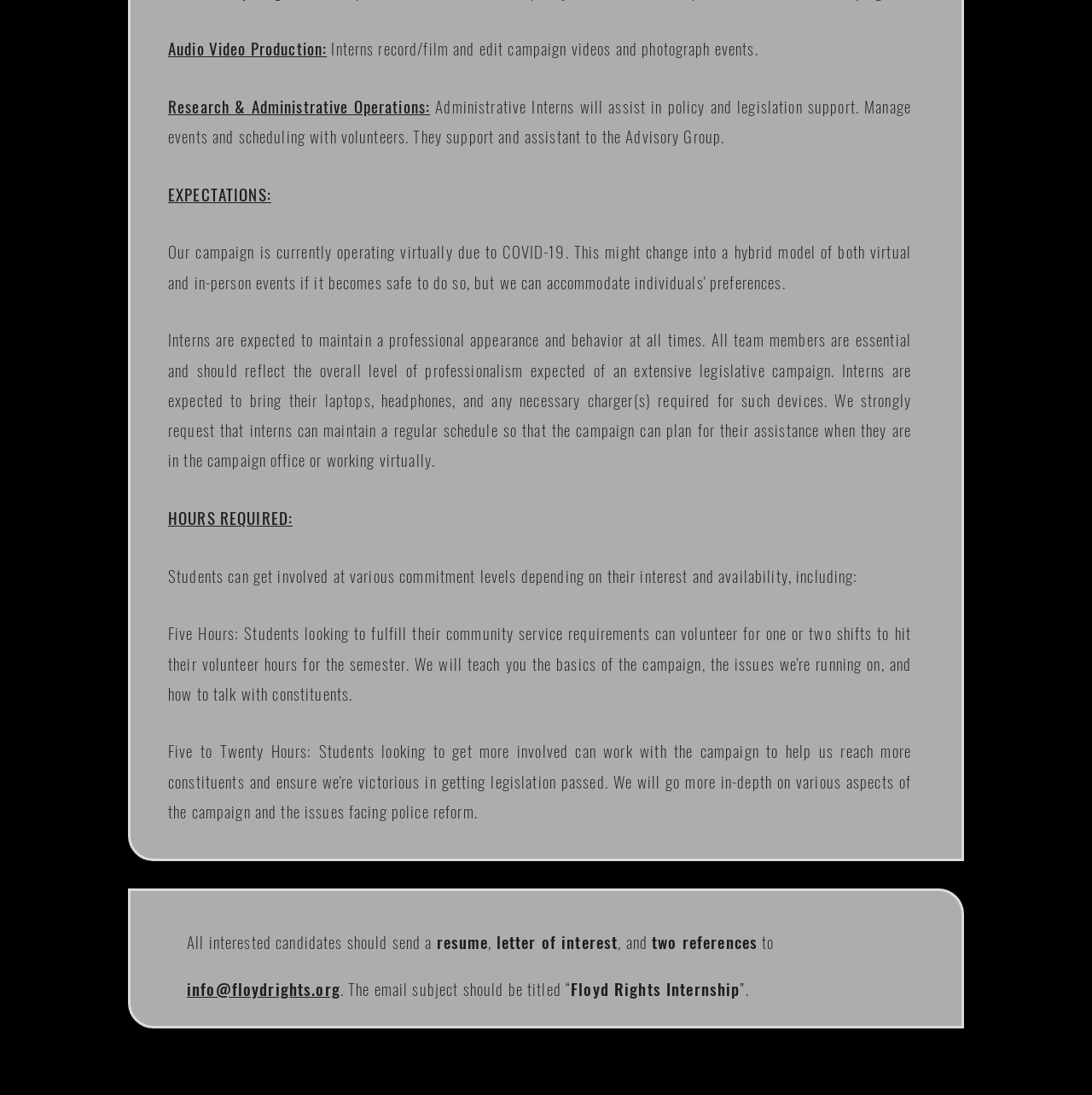What is the first task mentioned for Audio Video Production interns?
Using the image provided, answer with just one word or phrase.

record/film and edit campaign videos